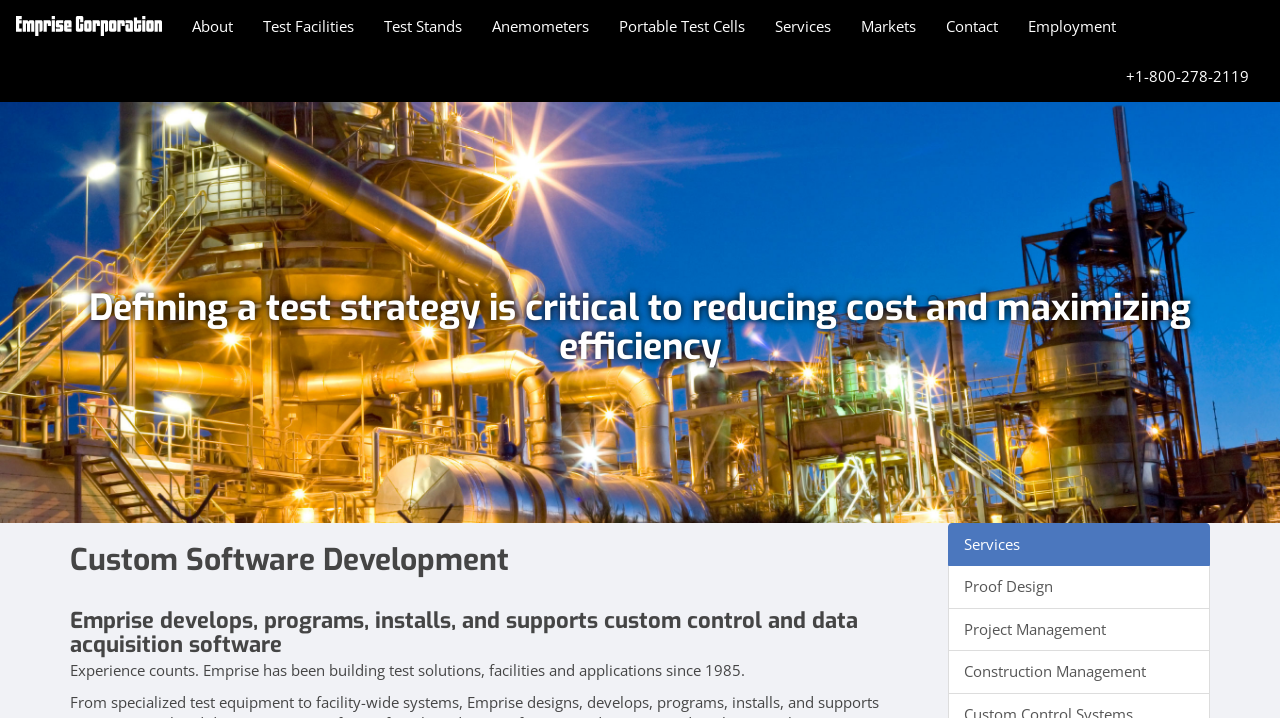Identify the bounding box coordinates necessary to click and complete the given instruction: "learn about test facilities".

[0.193, 0.001, 0.288, 0.071]